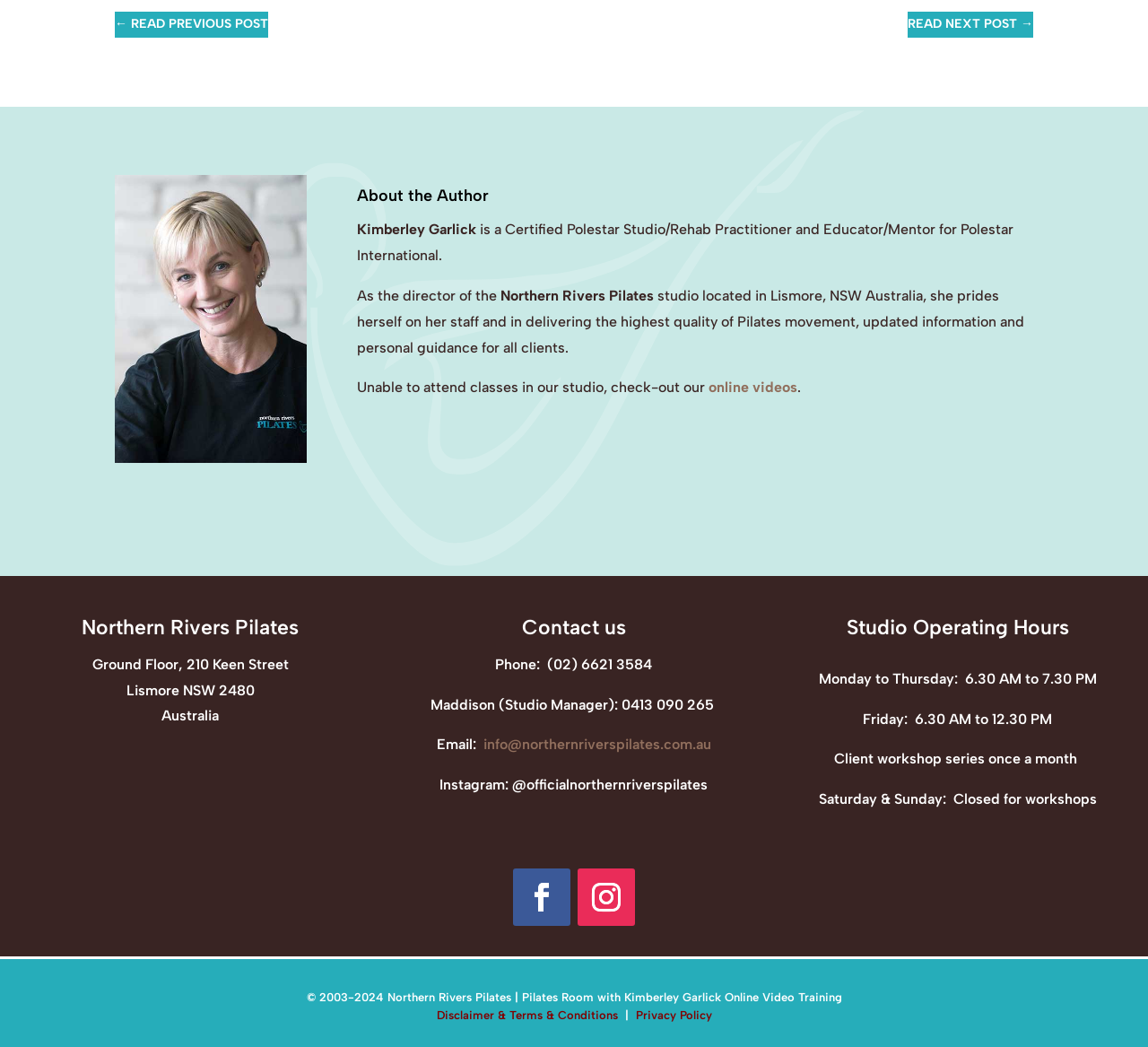Locate the bounding box coordinates of the area you need to click to fulfill this instruction: 'Contact us via email'. The coordinates must be in the form of four float numbers ranging from 0 to 1: [left, top, right, bottom].

[0.421, 0.703, 0.62, 0.719]